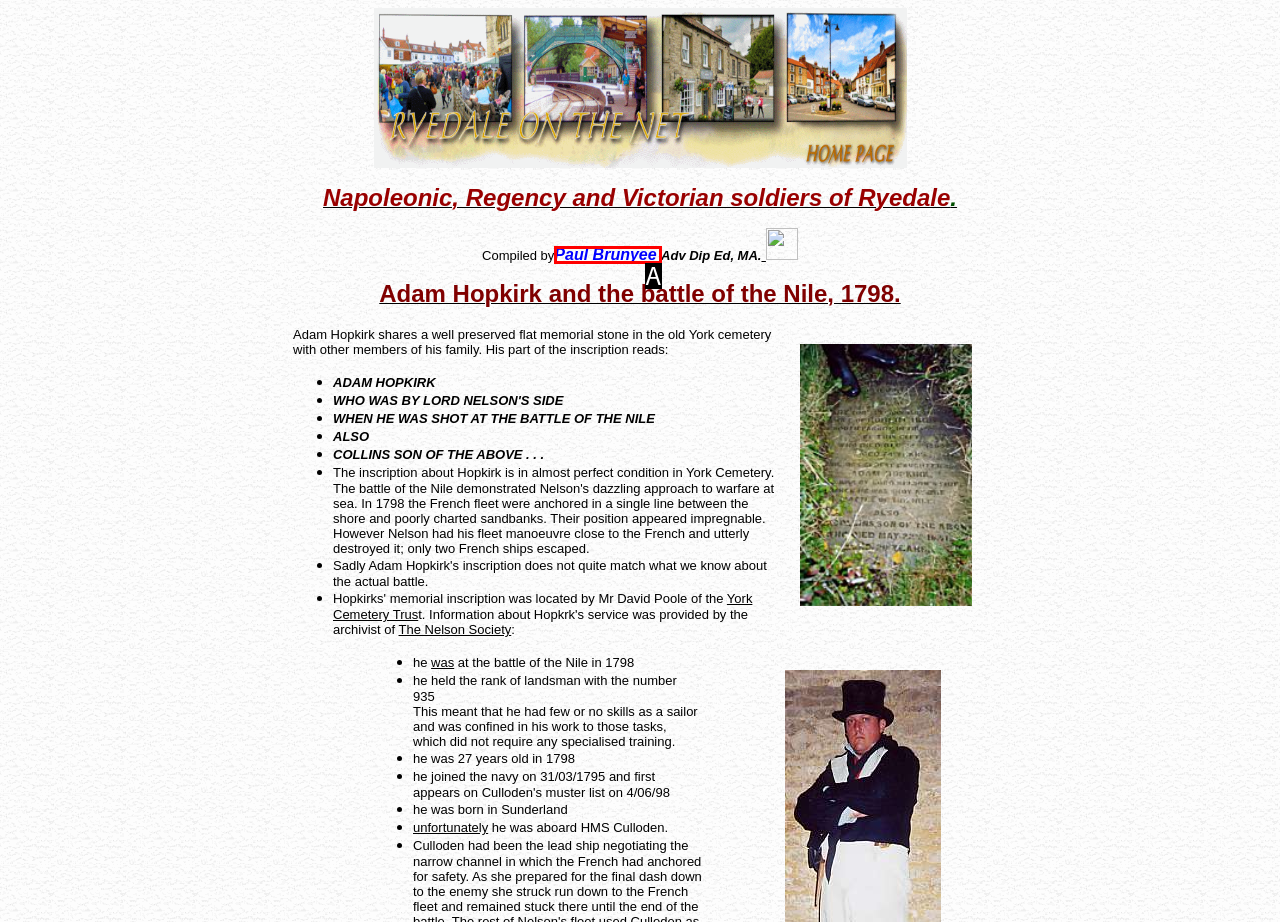Select the option that aligns with the description: Paul Brunyee
Respond with the letter of the correct choice from the given options.

A